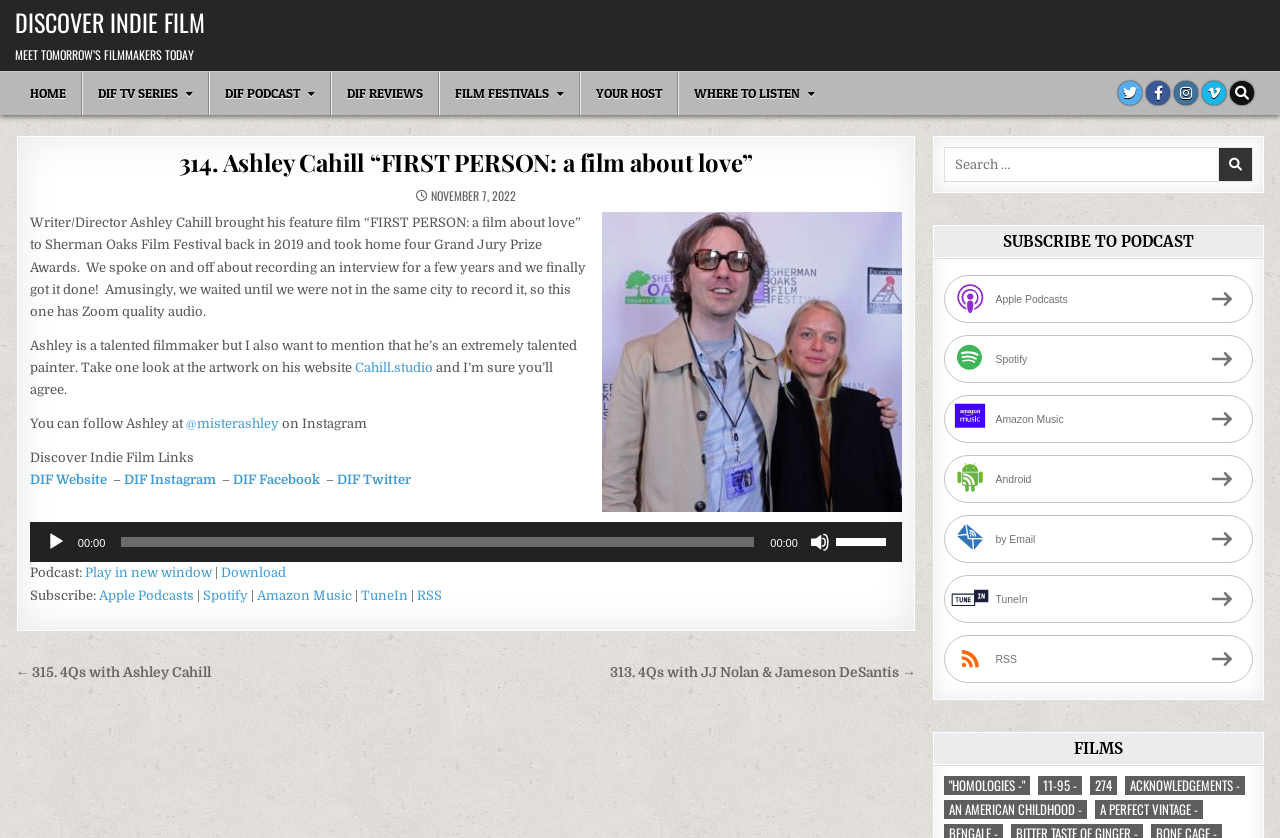Please identify the bounding box coordinates of the area that needs to be clicked to follow this instruction: "Search for something".

[0.952, 0.175, 0.979, 0.217]